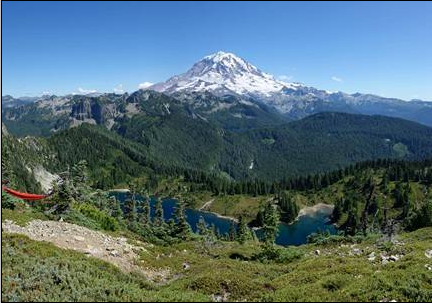Analyze the image and provide a detailed caption.

A breathtaking view from the Tolmie Peak Lookout showcases the majestic Mount Rainier, its snow-capped summit rising prominently against a clear blue sky. Below, the rugged terrain transitions into lush green forests and serene alpine lakes reflecting the vibrant colors of the landscape. This picturesque scene captures the essence of the Pacific Northwest's natural beauty, highlighting the juxtaposition of towering mountains and tranquil waters, providing a perfect backdrop for hiking enthusiasts and nature lovers alike. The vantage point offers a unique perspective on the stunning environment surrounding Mowich Lake, where visitors can immerse themselves in the rich outdoor experience this area has to offer.